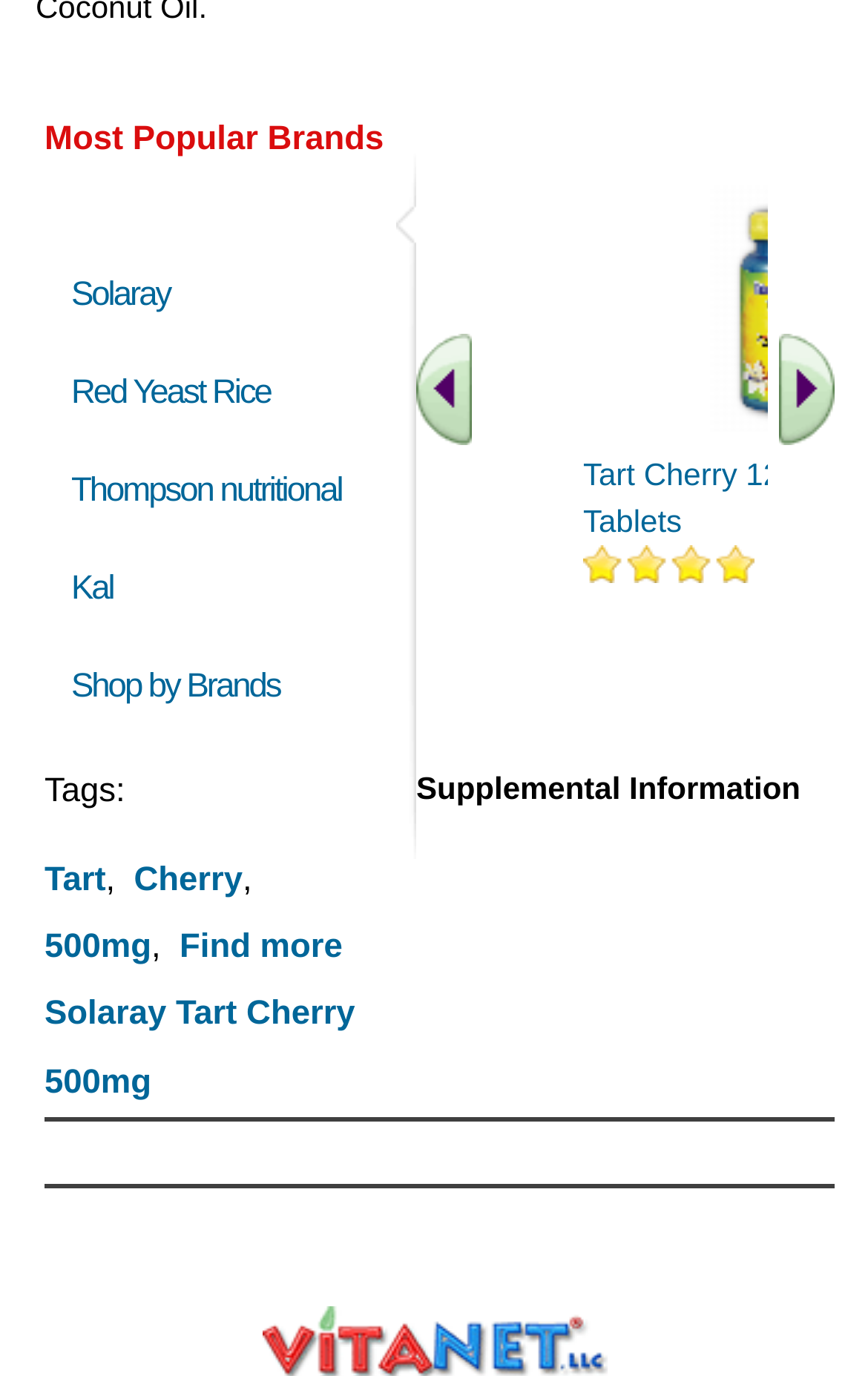Please identify the bounding box coordinates for the region that you need to click to follow this instruction: "Go to the next page".

[0.897, 0.243, 0.962, 0.324]